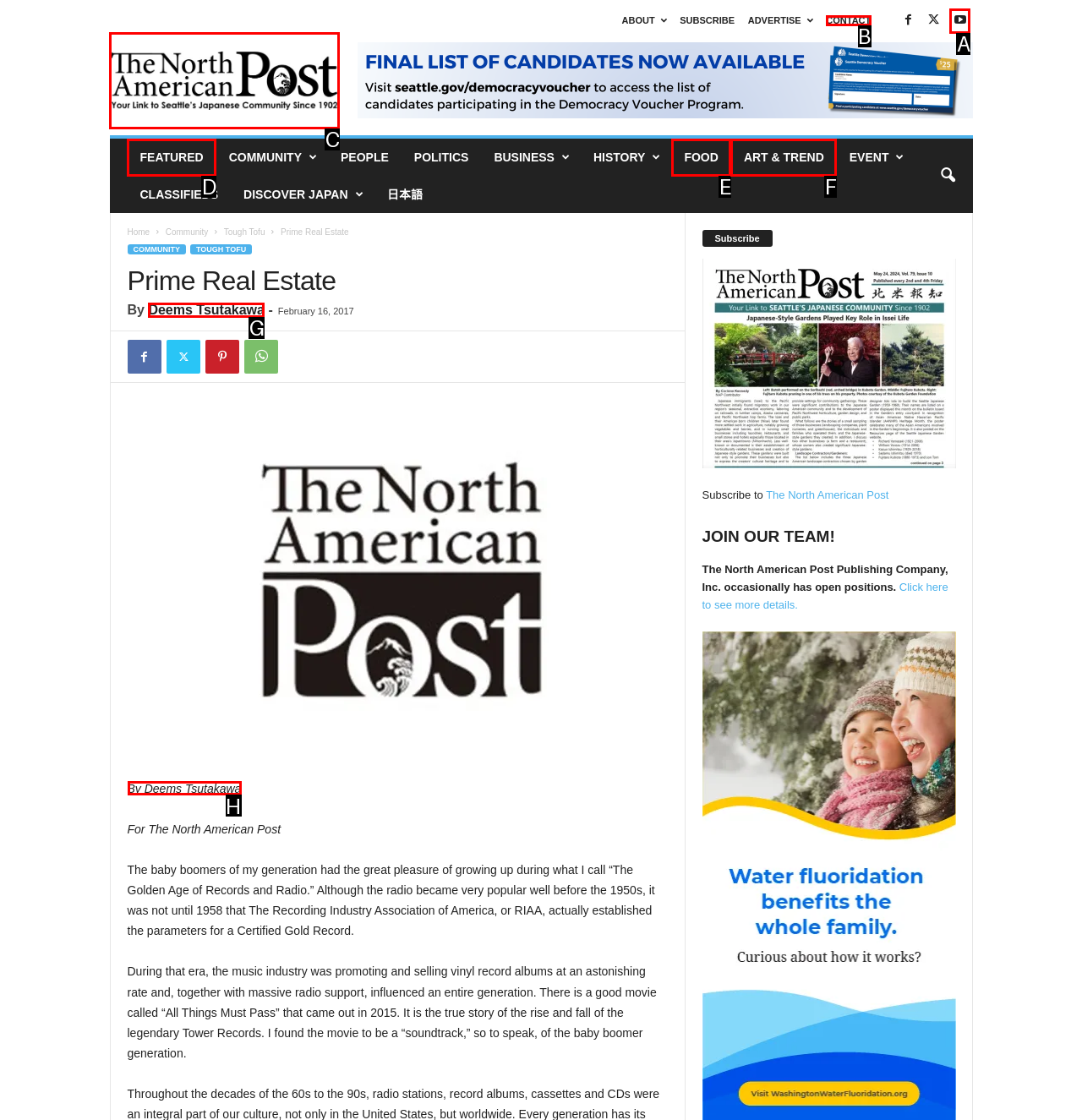Indicate the HTML element to be clicked to accomplish this task: Read the article by Deems Tsutakawa Respond using the letter of the correct option.

H